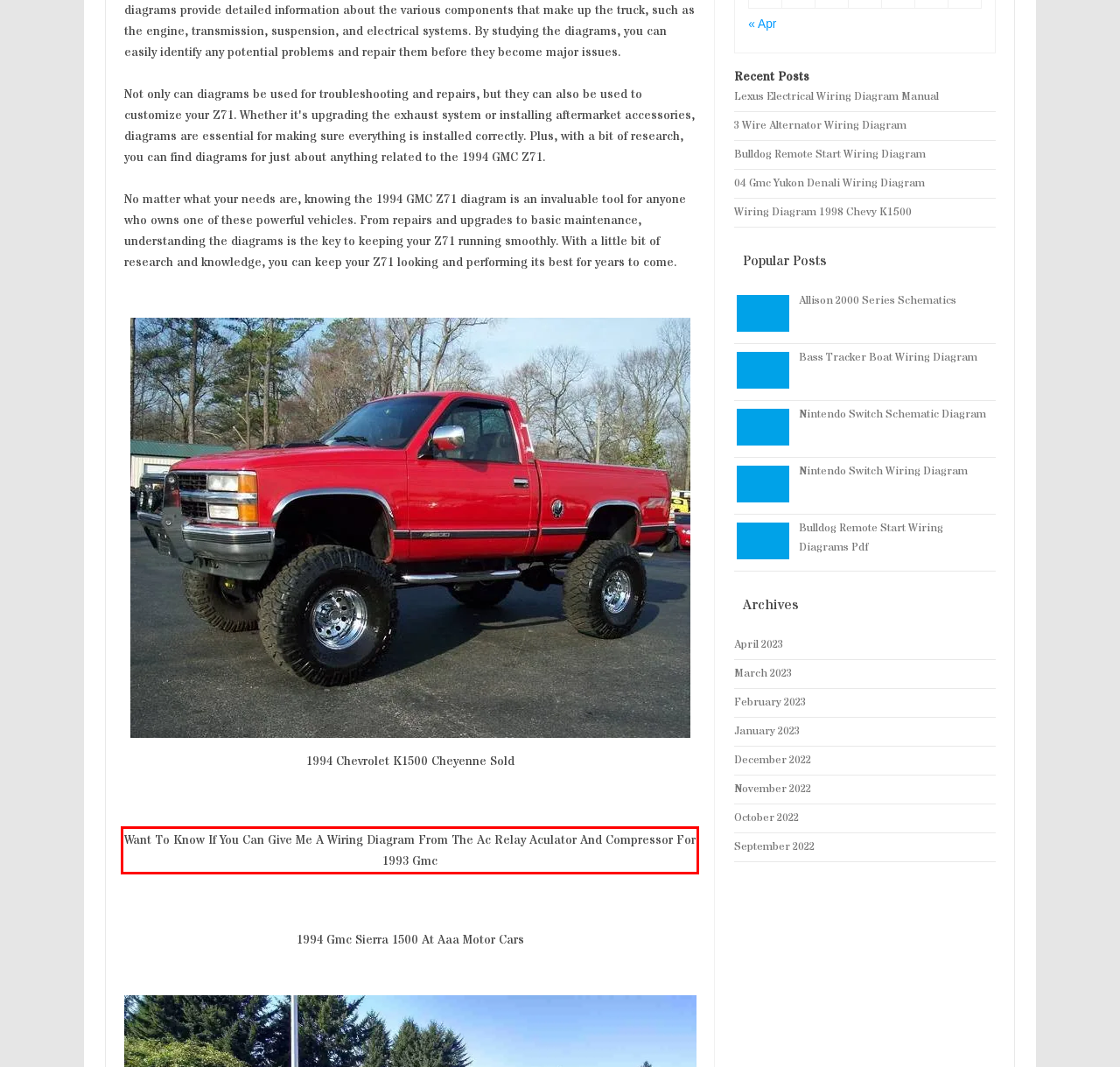Identify the text inside the red bounding box in the provided webpage screenshot and transcribe it.

Want To Know If You Can Give Me A Wiring Diagram From The Ac Relay Aculator And Compressor For 1993 Gmc